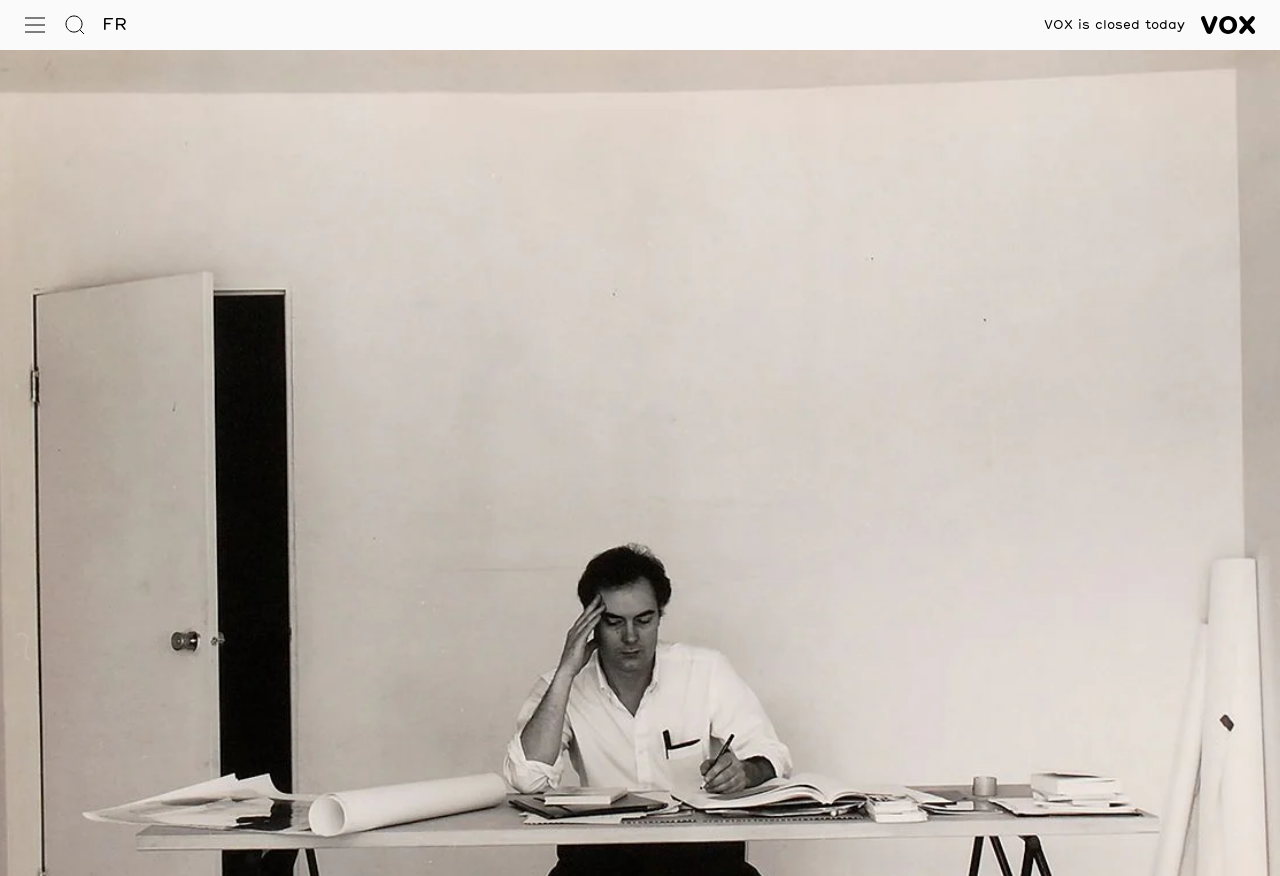Please locate the UI element described by "Open Menu" and provide its bounding box coordinates.

[0.013, 0.01, 0.041, 0.047]